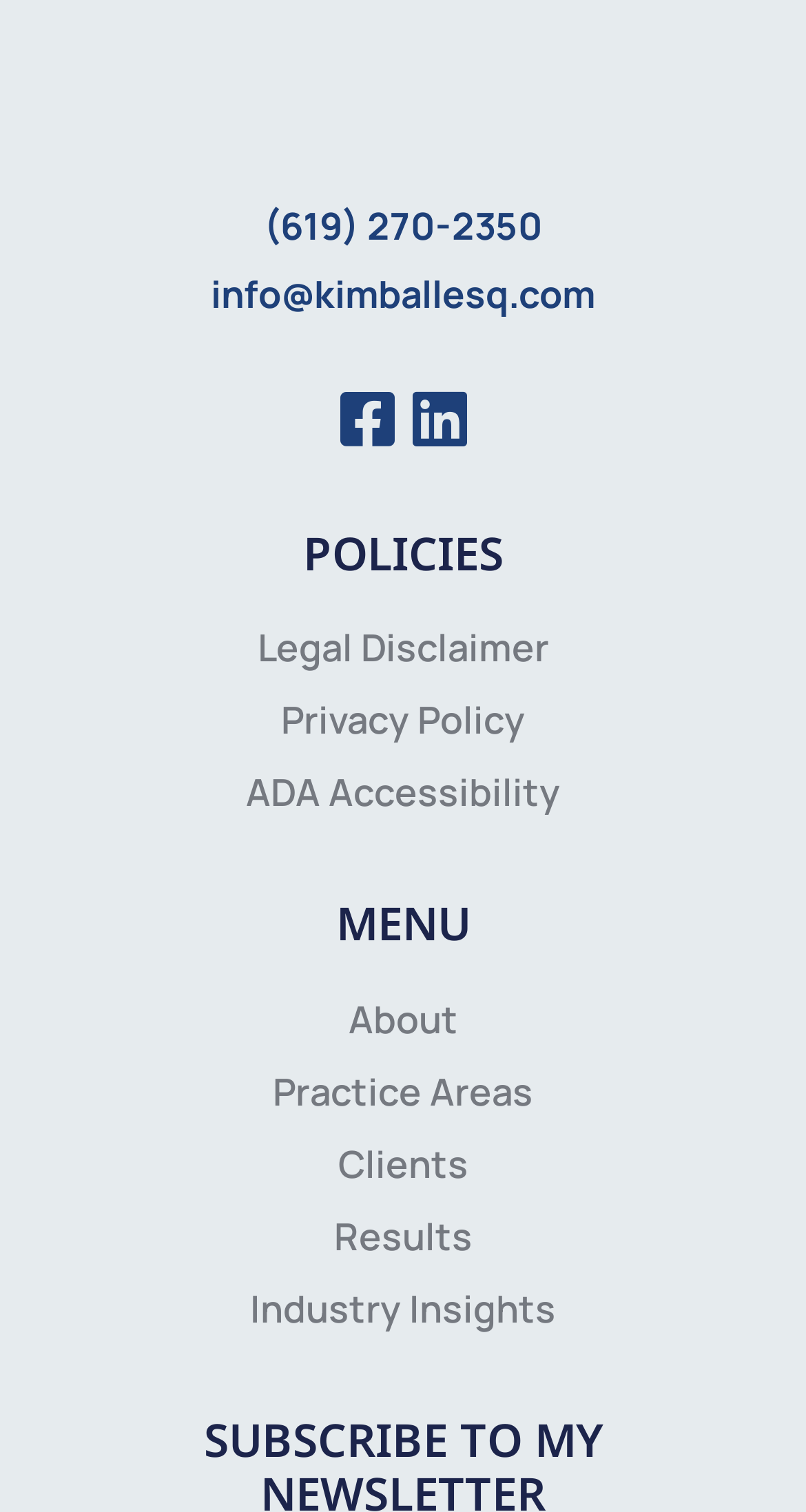What is the phone number on the webpage?
From the details in the image, answer the question comprehensively.

I found the phone number by looking at the link element with the text '(619) 270-2350' which is located at the coordinates [0.327, 0.133, 0.673, 0.166].